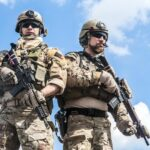What is the relevance of the image to modern defense operations?
Please provide a single word or phrase based on the screenshot.

Sustainable energy